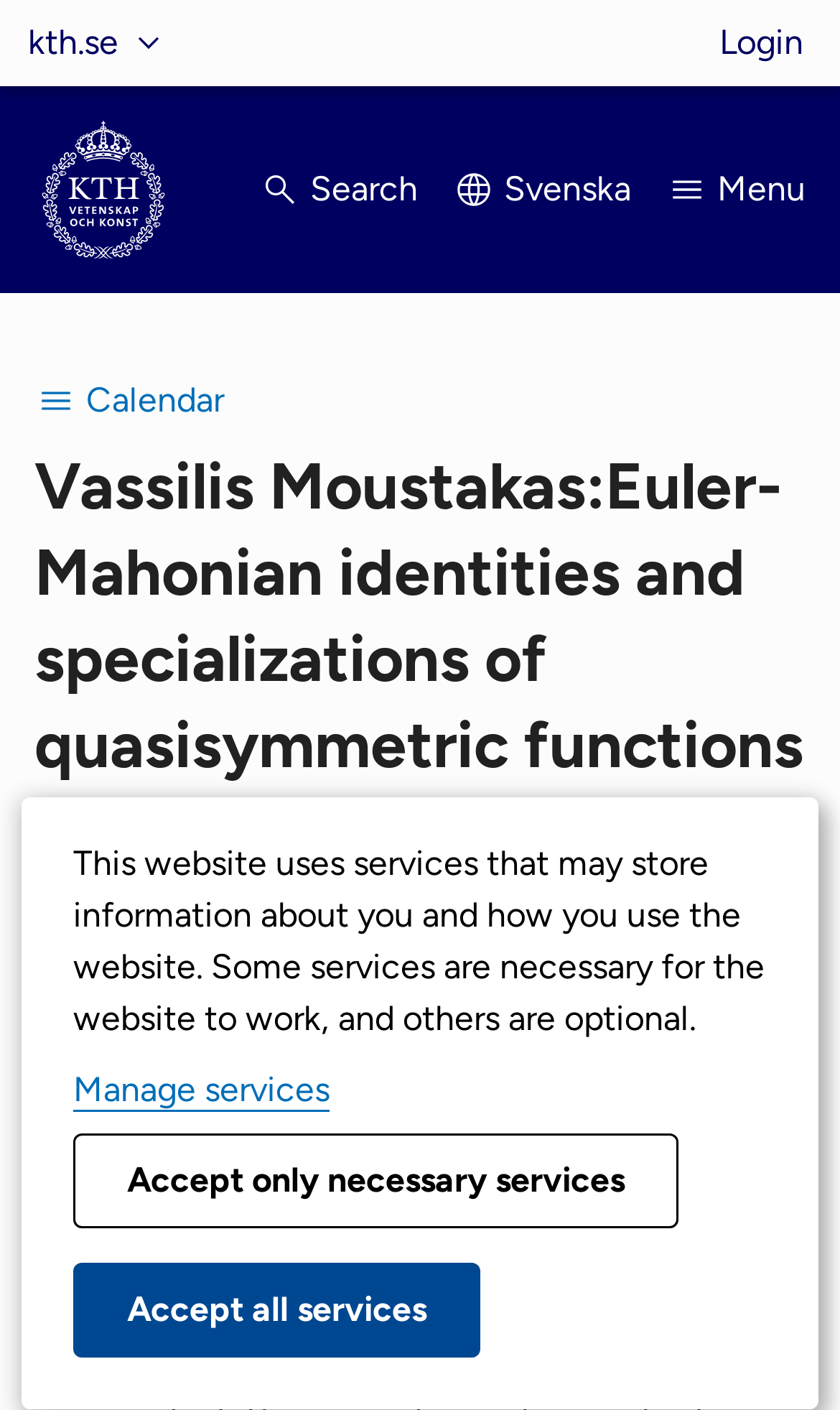Determine the bounding box coordinates for the clickable element to execute this instruction: "Open the menu". Provide the coordinates as four float numbers between 0 and 1, i.e., [left, top, right, bottom].

[0.792, 0.104, 0.959, 0.165]